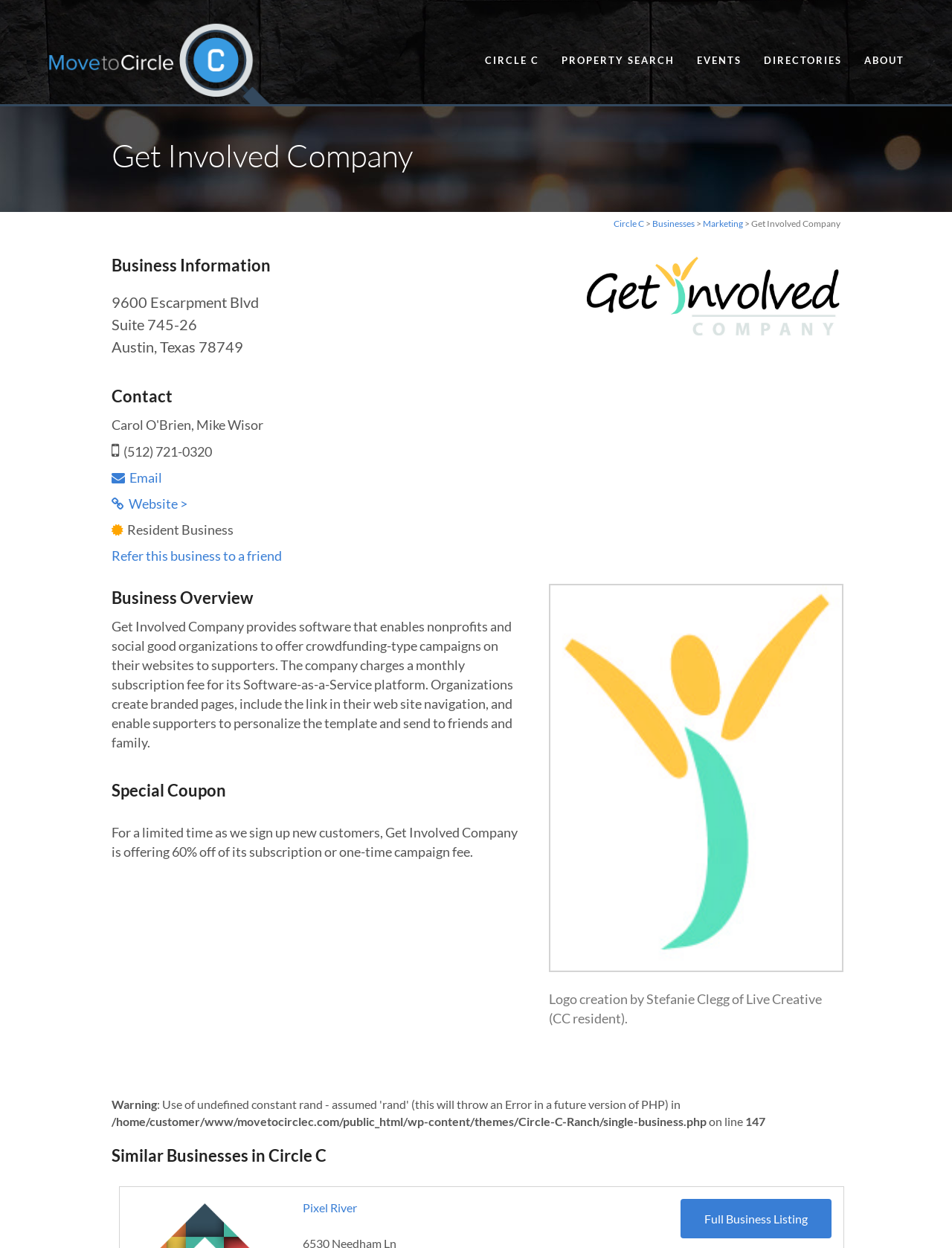Identify the bounding box of the HTML element described here: "Full Business Listing". Provide the coordinates as four float numbers between 0 and 1: [left, top, right, bottom].

[0.715, 0.96, 0.873, 0.992]